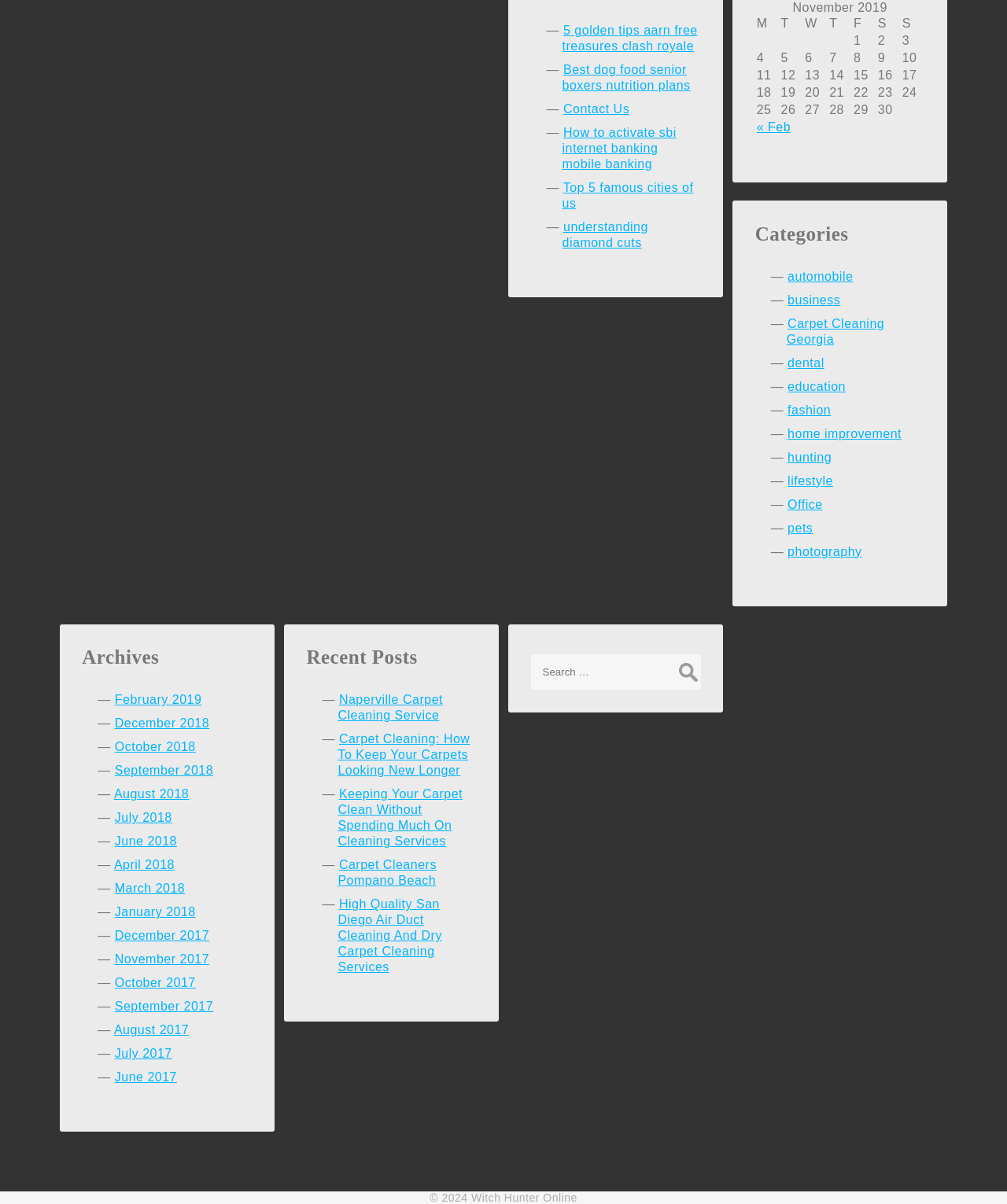Locate the bounding box coordinates of the segment that needs to be clicked to meet this instruction: "View 'February 2019' archives".

[0.114, 0.576, 0.2, 0.587]